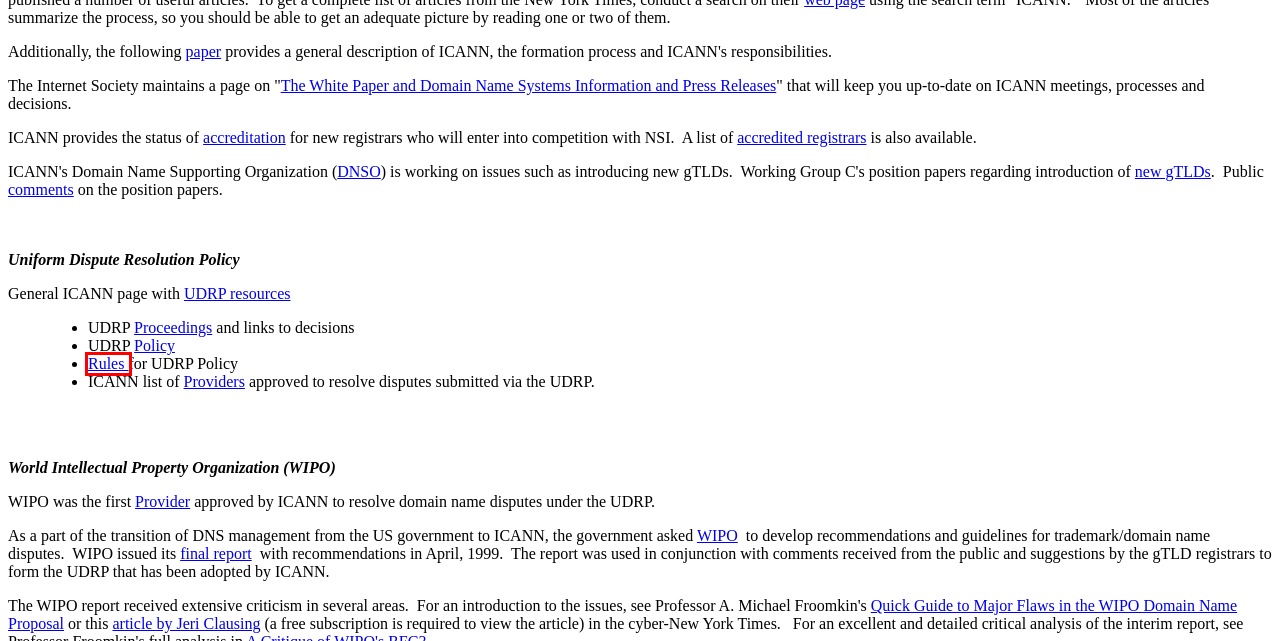You see a screenshot of a webpage with a red bounding box surrounding an element. Pick the webpage description that most accurately represents the new webpage after interacting with the element in the red bounding box. The options are:
A. ICANN | Archives | Archived Rules for Uniform Domain Name Dispute Resolution Policy
B. 19991023.NCwgc-report.html, Interim Report of Working Group C
C. Mail Index
D. List of Approved Dispute Resolution Service Providers - ICANN
E. ICANN | Domain Name Supporting Organization
F. WIPO - World Intellectual Property Organization
G. Alternative Dispute Resolution
H. ICANN | List of Proceedings Under Uniform Dispute-Resolution Policy

A